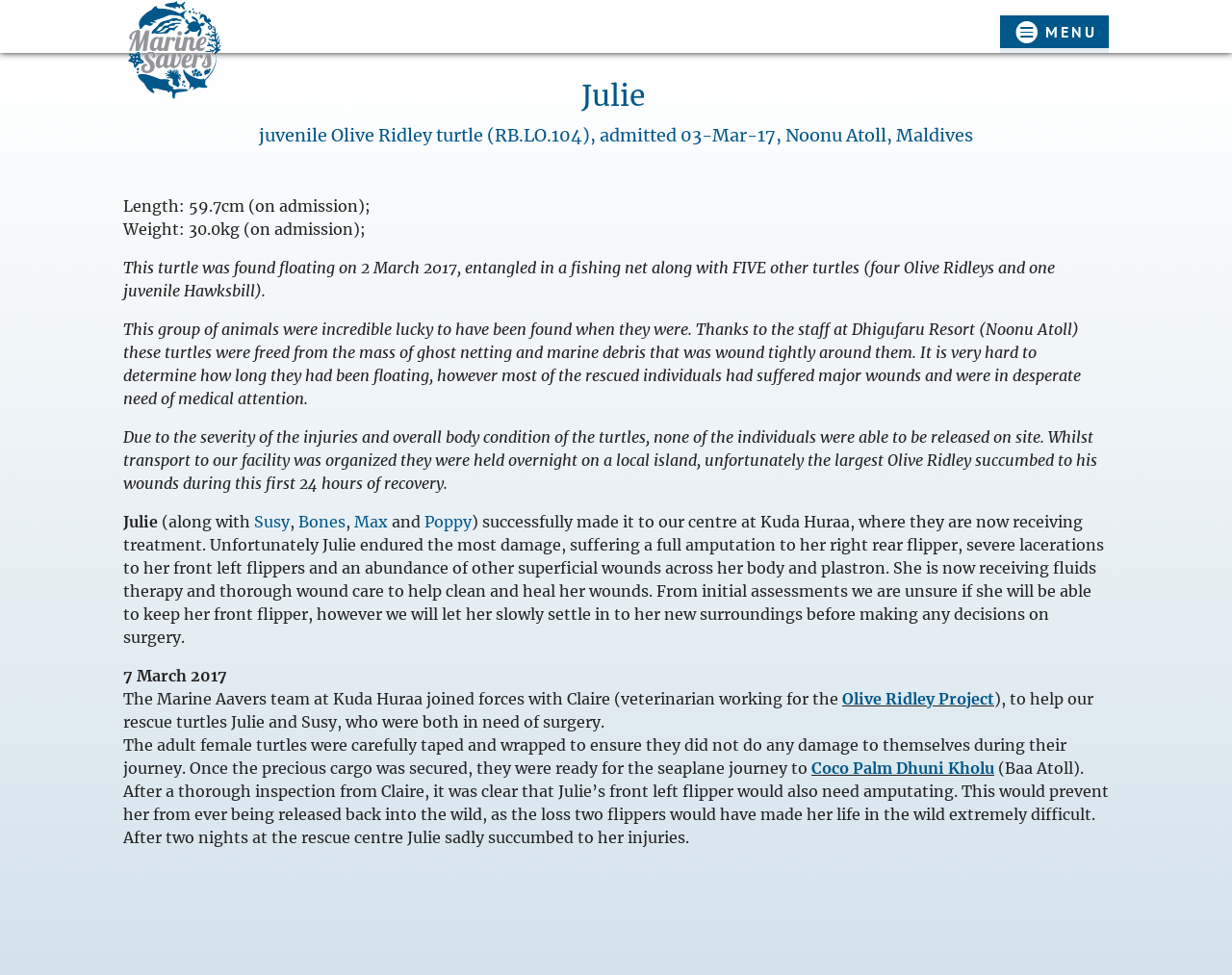Can you provide the bounding box coordinates for the element that should be clicked to implement the instruction: "Learn more about Susy"?

[0.206, 0.525, 0.235, 0.545]